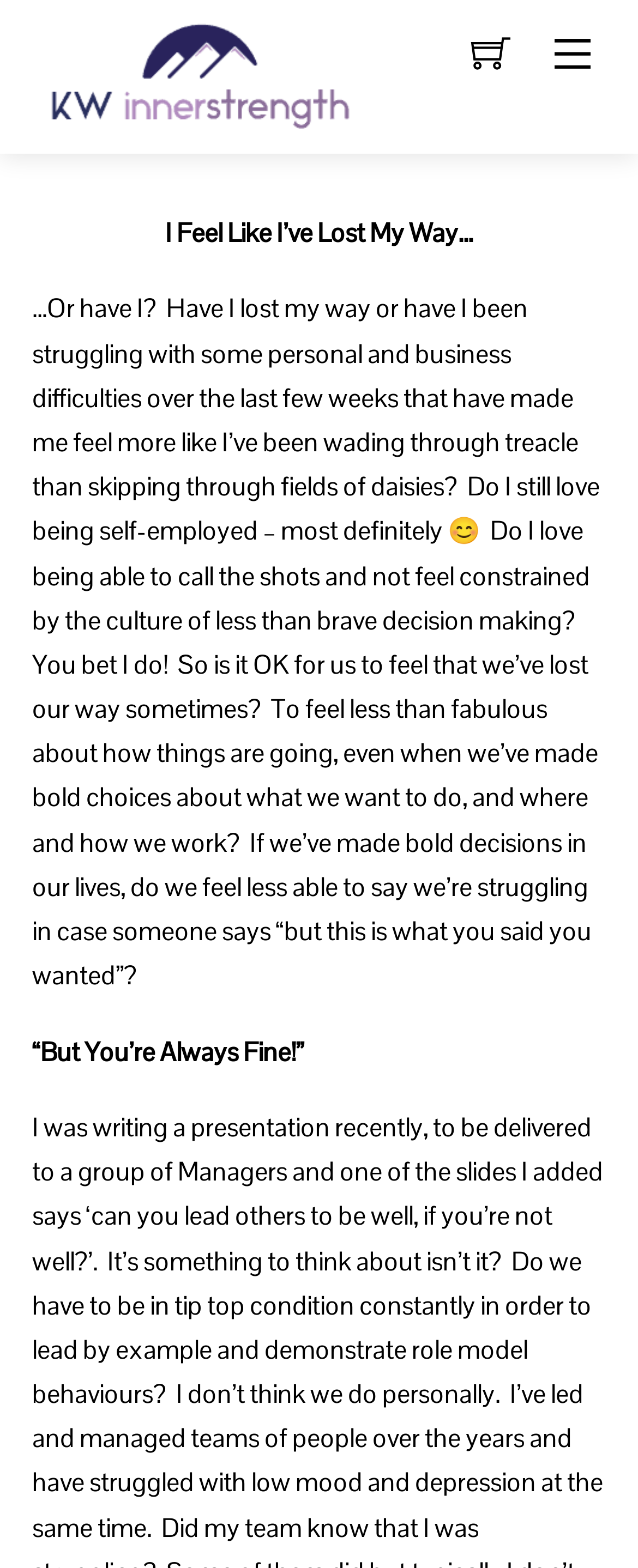Provide a thorough description of the webpage's content and layout.

The webpage appears to be a personal blog or article page. At the top right corner, there is a shopping cart icon with a link to access it. Next to the shopping cart, there is a "Menu" link. On the top left side, the website's logo "KW Inner Strength" is displayed, accompanied by an image.

Below the logo, the main content of the page begins with a title "I Feel Like I’ve Lost My Way…" followed by a lengthy paragraph that discusses the author's personal struggles with self-employment and feeling lost. The text is quite introspective, exploring the idea of whether it's okay to feel lost even when making bold choices.

Further down the page, there is a subheading "“But You’re Always Fine!”" which seems to be a quote or a section title. The overall layout of the page is simple, with a focus on the written content. There are no other prominent UI elements or images aside from the logo and shopping cart icon.